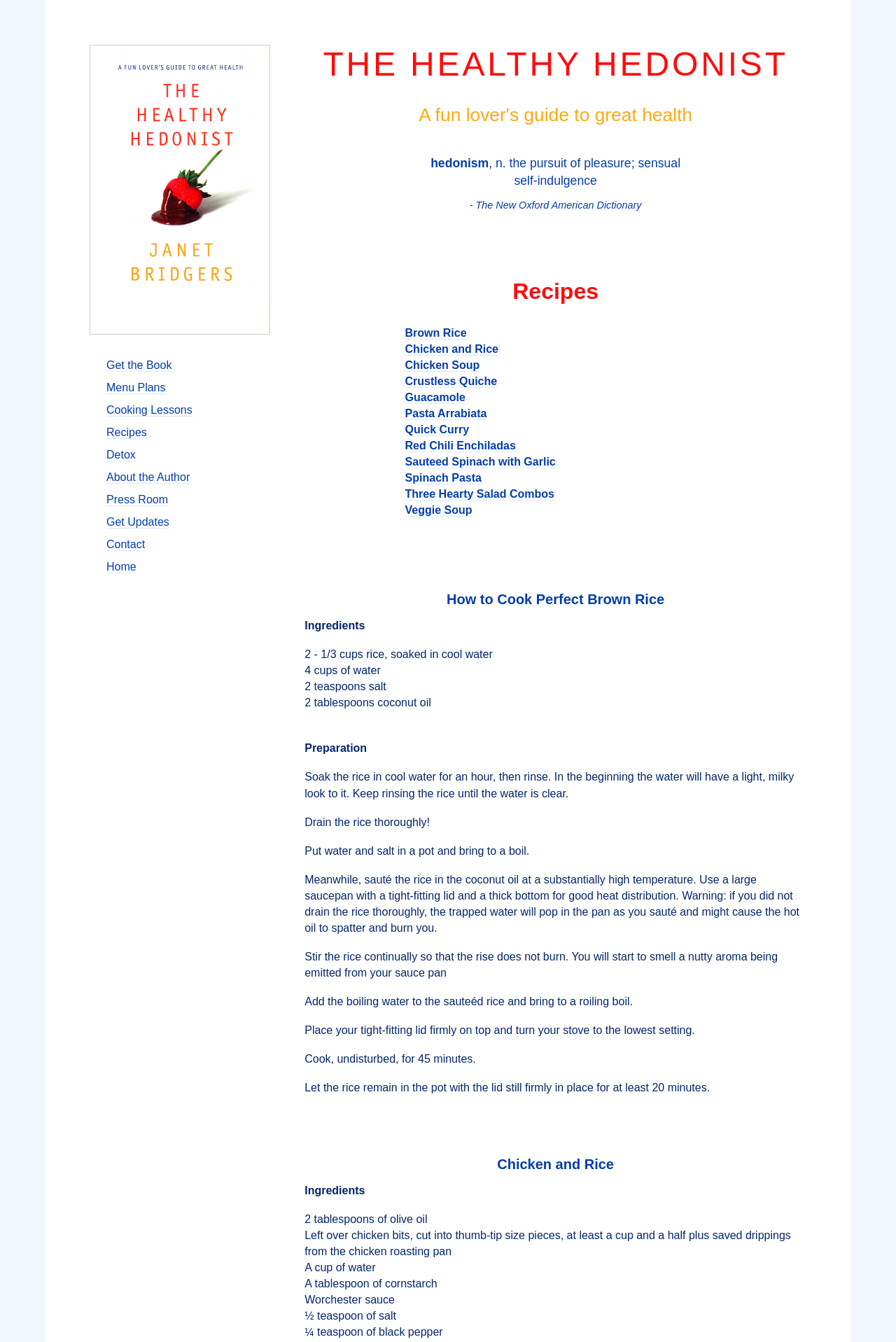Answer the question below in one word or phrase:
What is the title of the website?

The Healthy Hedonist